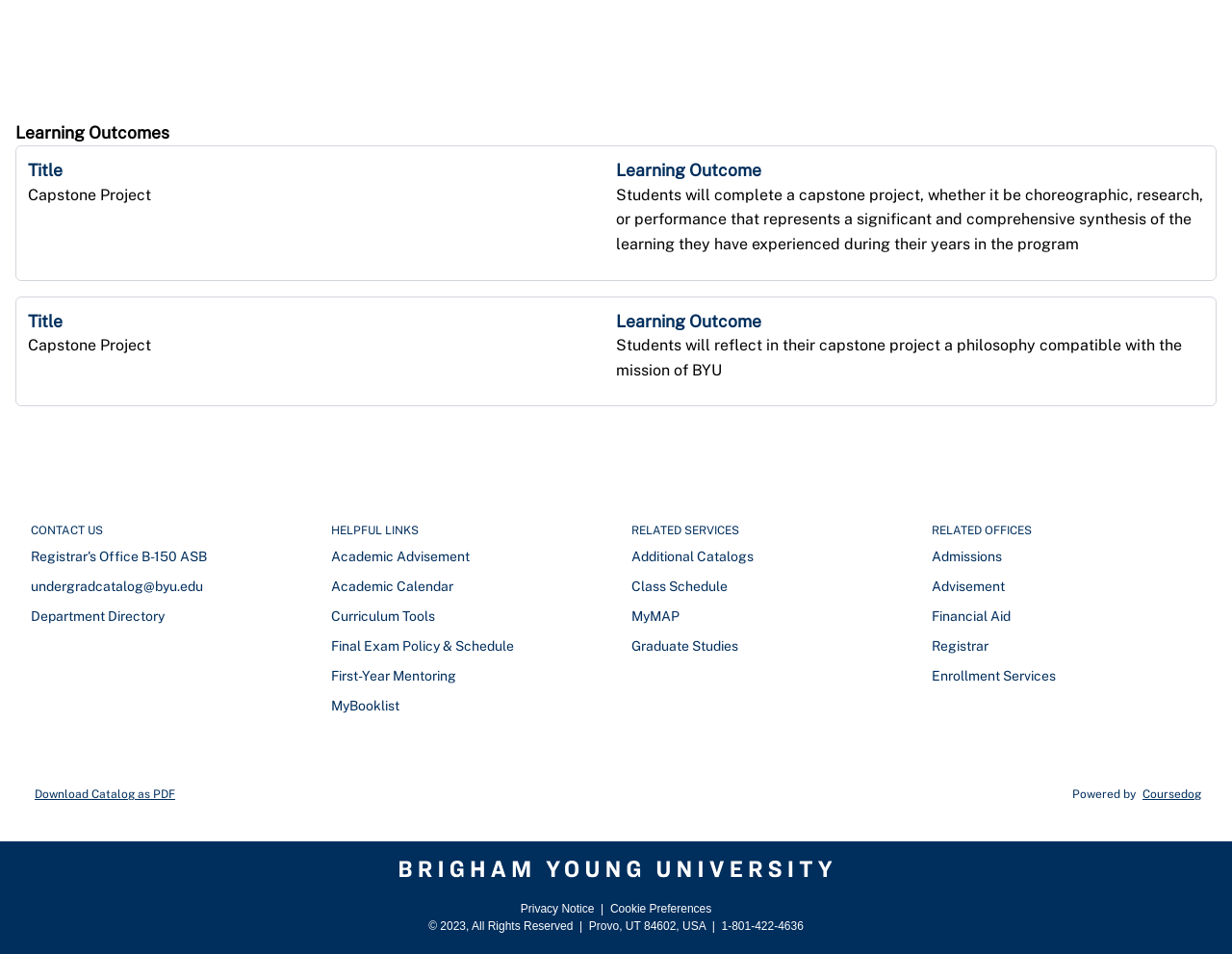Please mark the clickable region by giving the bounding box coordinates needed to complete this instruction: "Get academic advisement".

[0.269, 0.573, 0.381, 0.595]